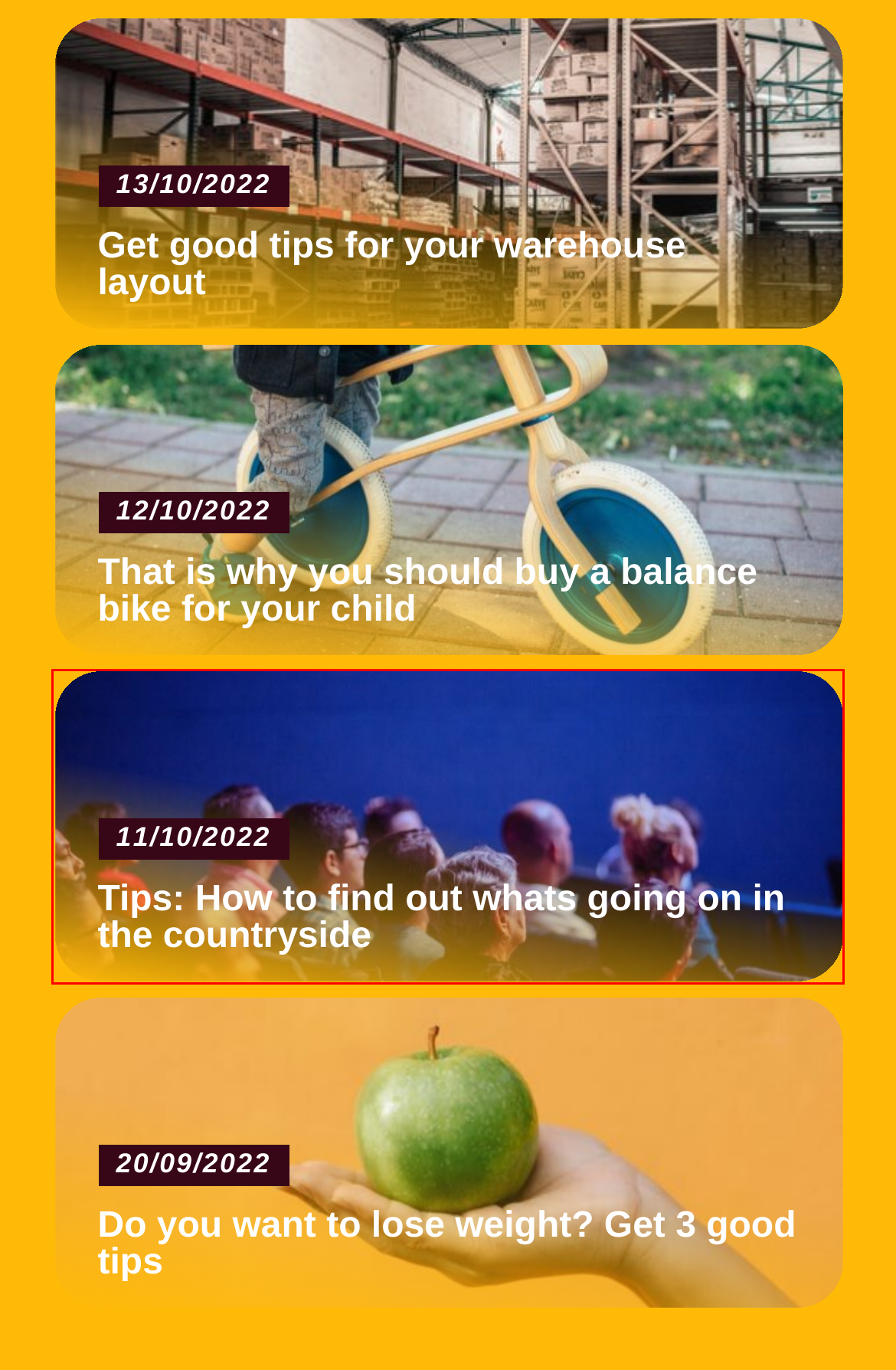With the provided webpage screenshot containing a red bounding box around a UI element, determine which description best matches the new webpage that appears after clicking the selected element. The choices are:
A. This is how the stomach can get back into balance
B. That is why you should buy a balance bike for your child
C. Optimize your home office
D. Do you want to lose weight? Get 3 good tips
E. Sitemap
F. The Versatility of Wristbands For Many Occasions
G. Tips: How to find out whats going on in the countryside
H. Alternative Therapies for Pets: Exploring Beyond Traditional Veterinary Care

G